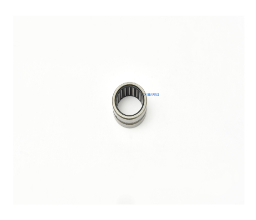What is the purpose of the machined outer surface?
Look at the screenshot and give a one-word or phrase answer.

Durability and strength